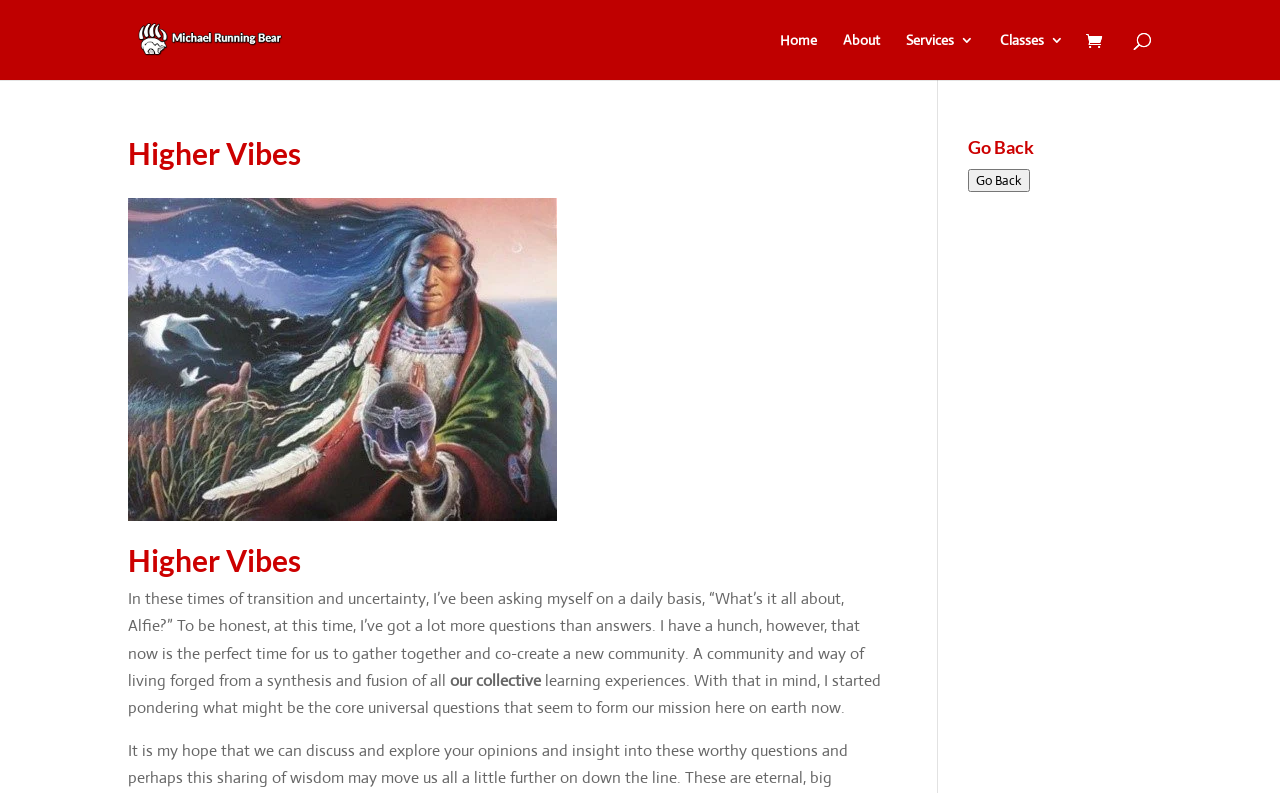Find the UI element described as: "alt="Michael Running Bear"" and predict its bounding box coordinates. Ensure the coordinates are four float numbers between 0 and 1, [left, top, right, bottom].

[0.103, 0.035, 0.221, 0.062]